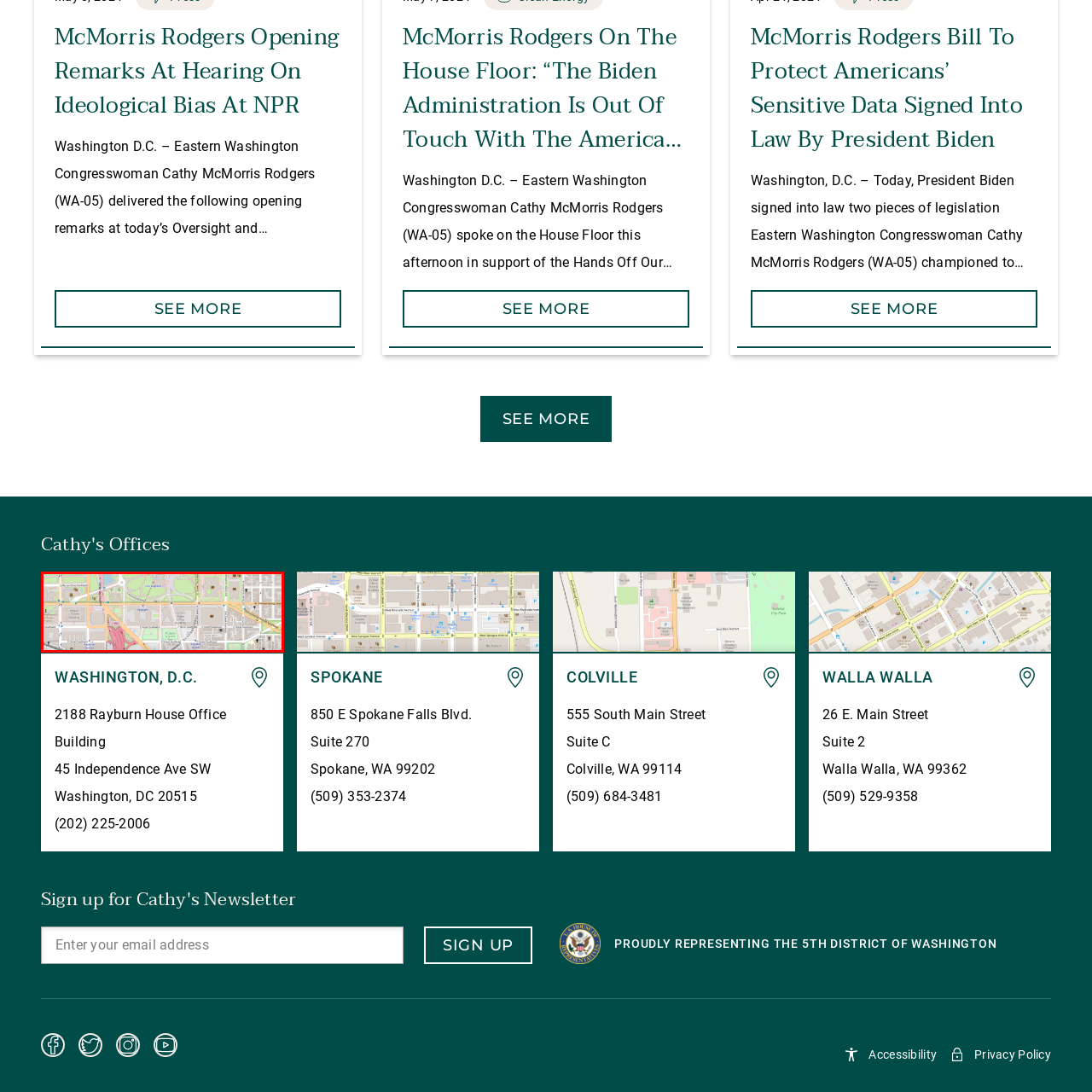What is the purpose of the map?
Concentrate on the image within the red bounding box and respond to the question with a detailed explanation based on the visual information provided.

The map is intended to provide a visual reference for navigating the area surrounding Congresswoman Cathy McMorris Rodgers' office. It highlights various landmarks, roadways, and geographic features, making it easier to understand the layout of the area and navigate to her office.